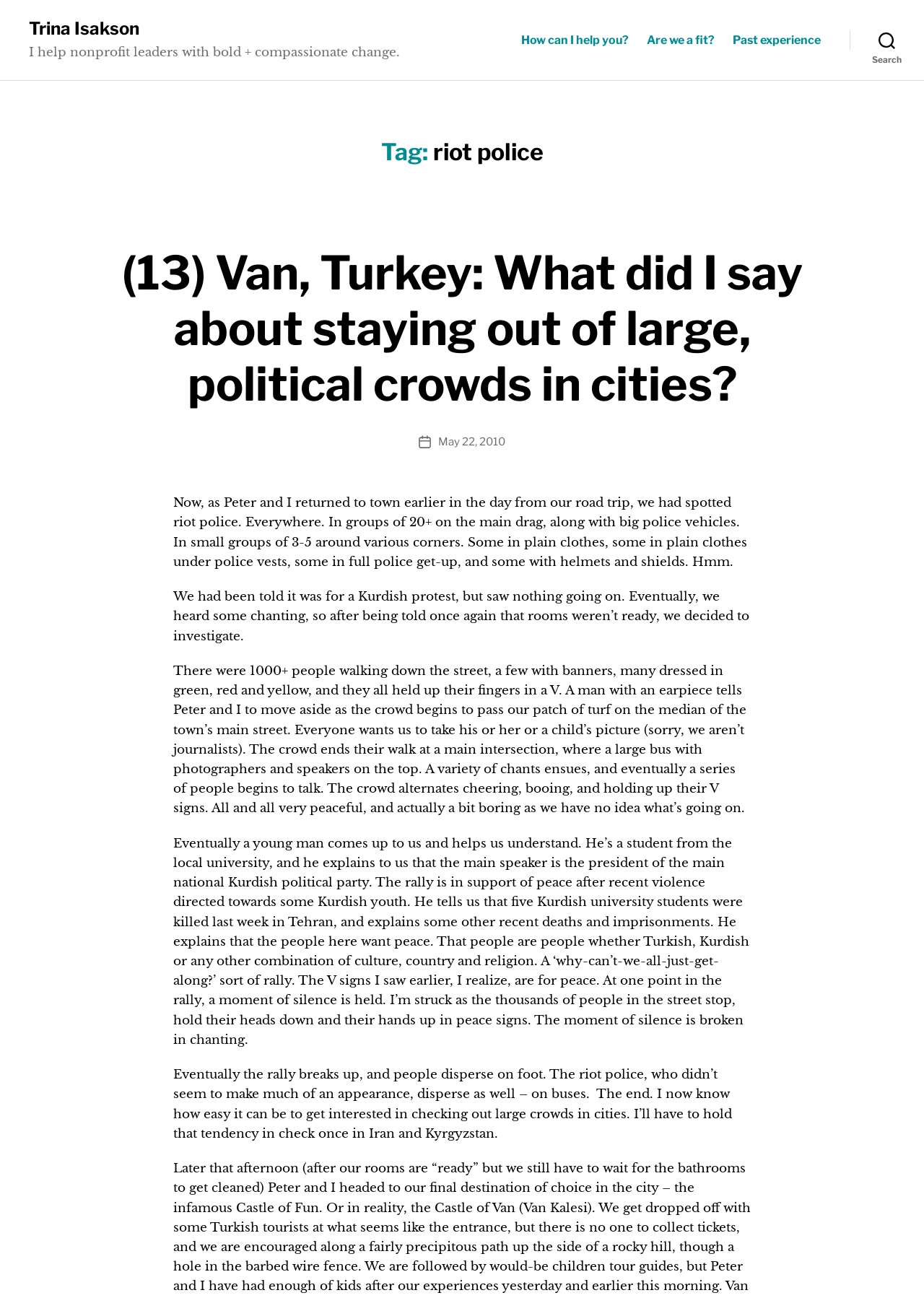What is the author's profession?
Please answer using one word or phrase, based on the screenshot.

Nonprofit leader